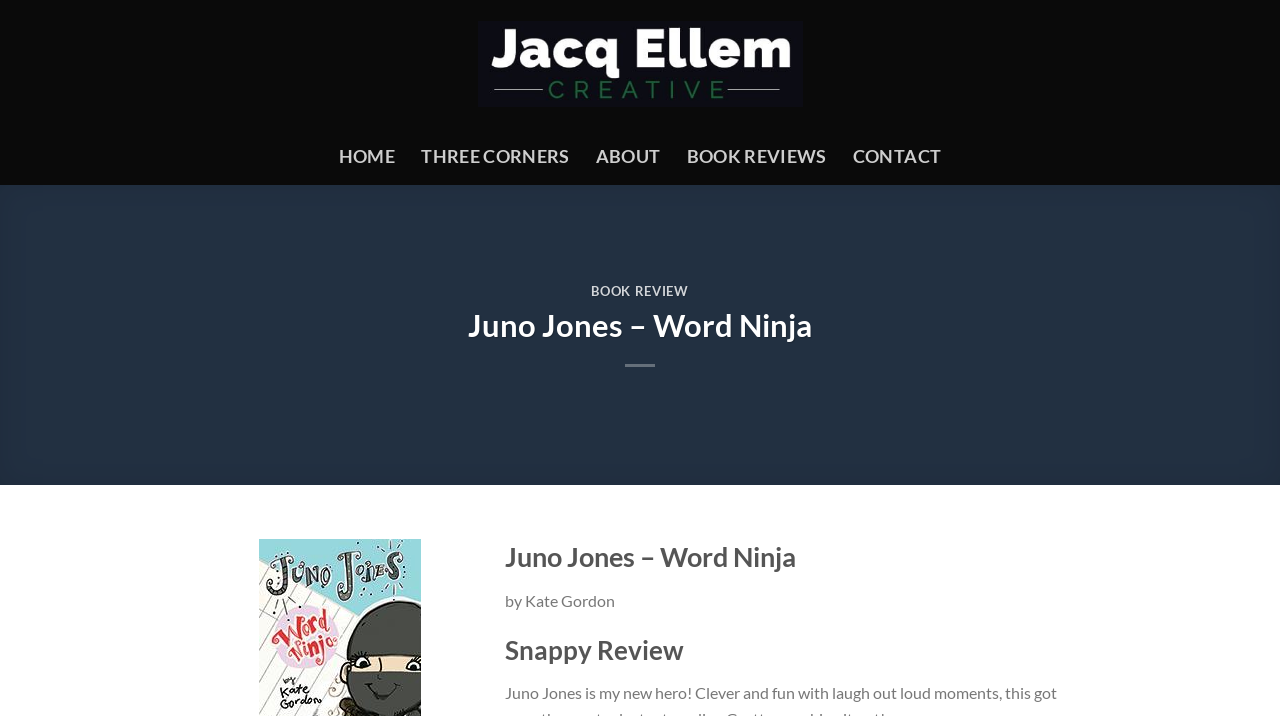Give a one-word or one-phrase response to the question: 
What is the category of the link 'BOOK REVIEWS'?

Book Reviews